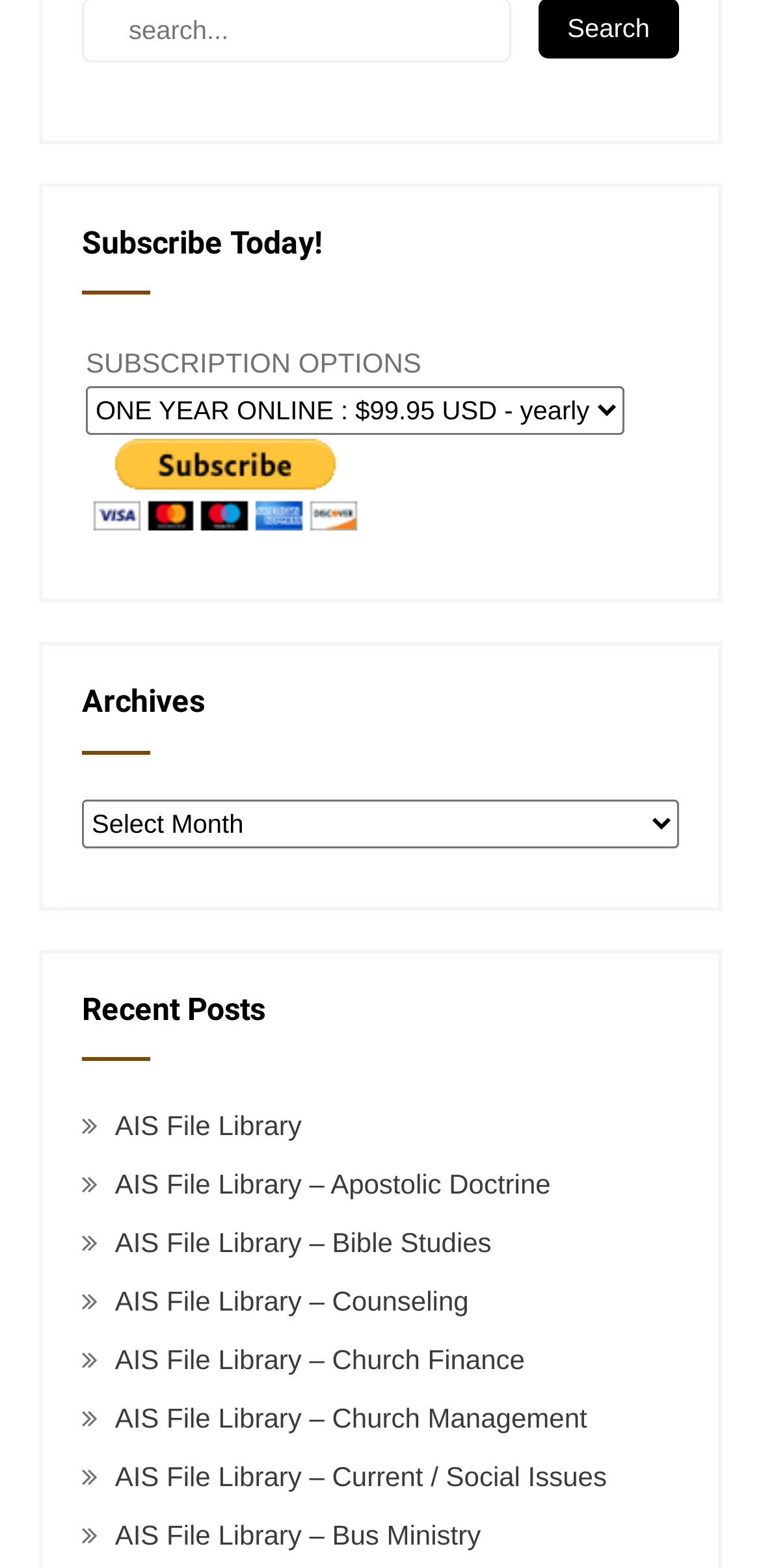Please indicate the bounding box coordinates for the clickable area to complete the following task: "View archives". The coordinates should be specified as four float numbers between 0 and 1, i.e., [left, top, right, bottom].

[0.108, 0.51, 0.892, 0.541]